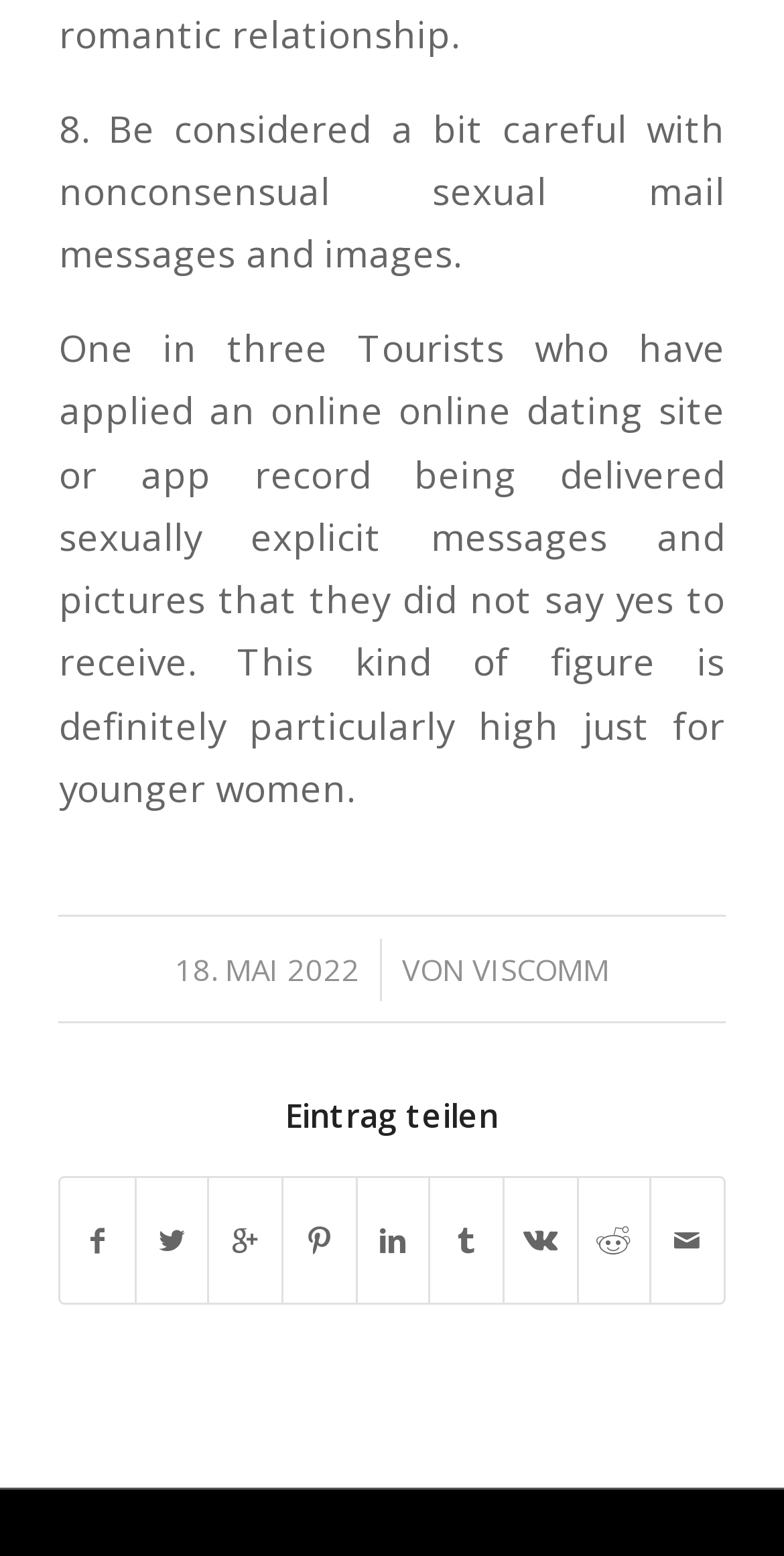What is the date of the article?
Look at the screenshot and give a one-word or phrase answer.

18. MAI 2022